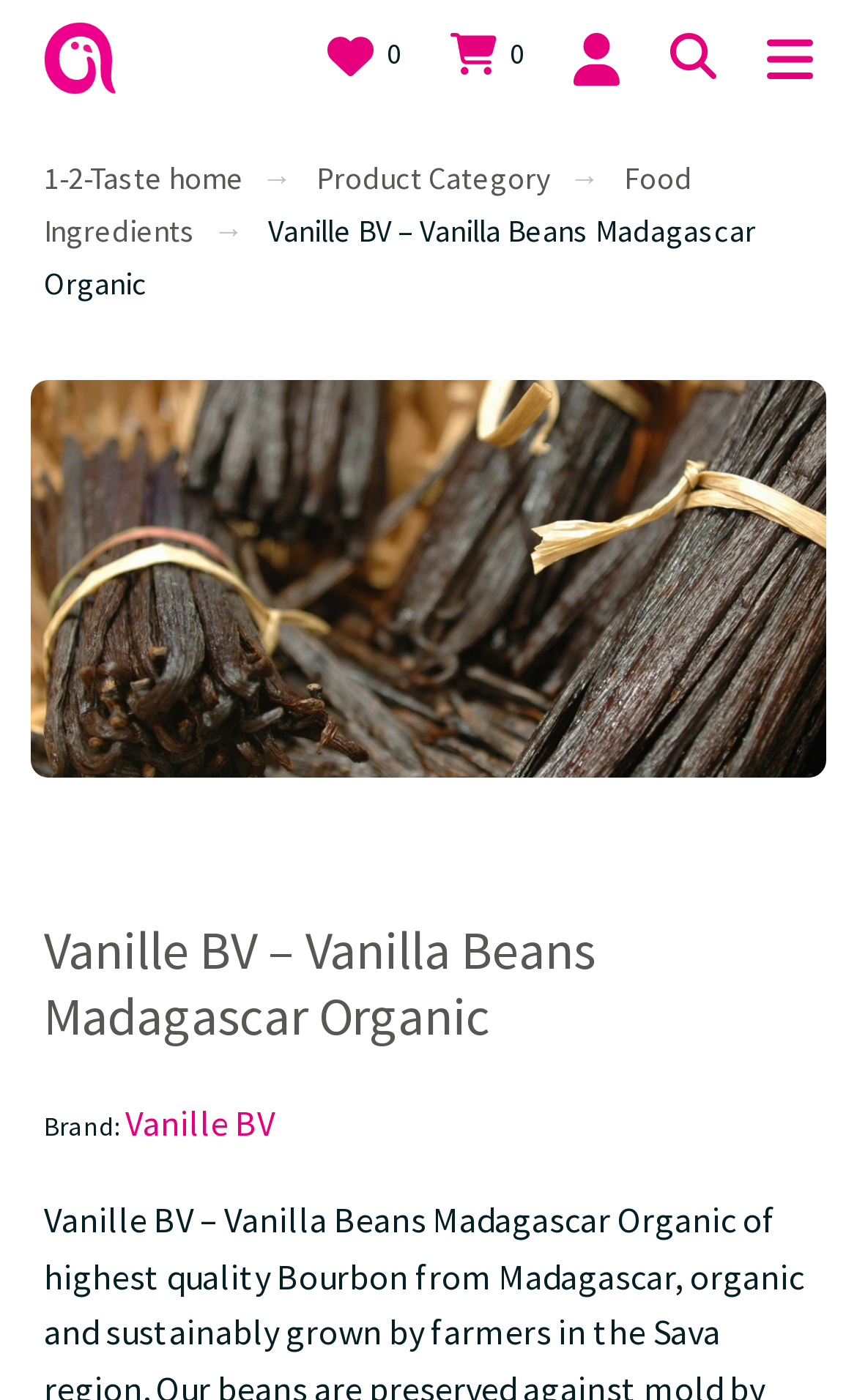Please specify the bounding box coordinates of the element that should be clicked to execute the given instruction: 'search for products'. Ensure the coordinates are four float numbers between 0 and 1, expressed as [left, top, right, bottom].

[0.782, 0.023, 0.836, 0.056]